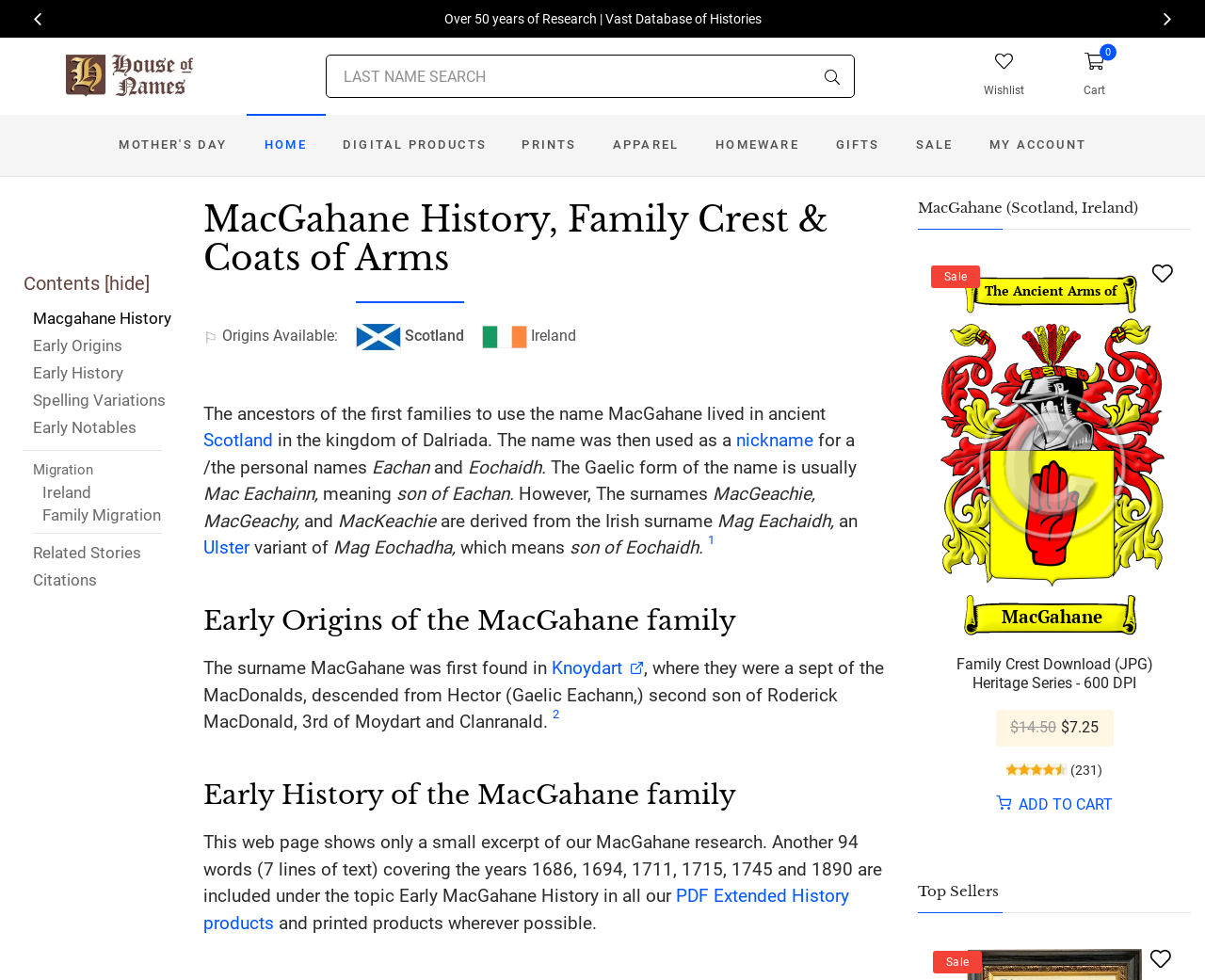Produce a meticulous description of the webpage.

The webpage is about the MacGahane surname, family crest, and coat of arms, with a focus on Scottish origin. At the top, there is a navigation bar with links to "HouseofNames", "Wishlist", "0 Cart", and a search box. Below the navigation bar, there is a header section with a title "MacGahane Name Meaning, Family History, Family Crest & Coats of Arms" and a search button.

On the left side of the page, there is a menu with links to various topics, including "Macgahane History", "Early Origins", "Early History", "Spelling Variations", "Early Notables", "Migration", "Ireland", "Family Migration", "Related Stories", and "Citations". 

The main content area is divided into sections, each with a heading. The first section is about the MacGahane history, family crest, and coat of arms, with an image of Scotland and a link to Ireland. The text explains the origin of the name MacGahane and its Gaelic form, Mac Eachainn, meaning "son of Eachan". 

The next section is about the early origins of the MacGahane family, with a heading "Early Origins of the MacGahane family". The text explains that the surname MacGahane was first found in Knoydart, where they were a sept of the MacDonalds. 

The following section is about the early history of the MacGahane family, with a heading "Early History of the MacGahane family". The text provides a brief excerpt of the research on the MacGahane family, with links to PDF extended history products and printed products.

On the right side of the page, there is a section with a heading "MacGahane (Scotland, Ireland)" and a link to a product with an image.